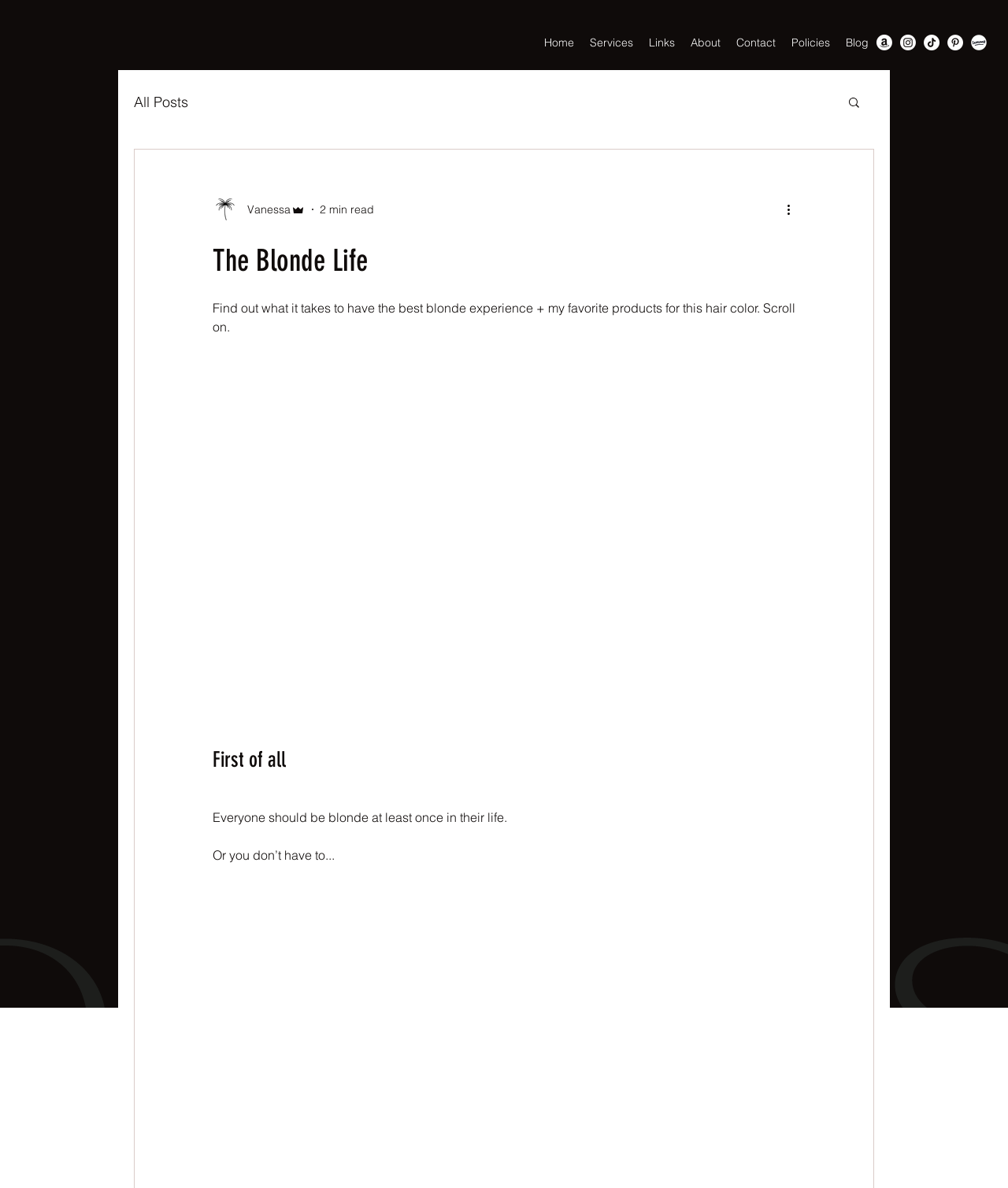Indicate the bounding box coordinates of the element that needs to be clicked to satisfy the following instruction: "View the About page". The coordinates should be four float numbers between 0 and 1, i.e., [left, top, right, bottom].

[0.677, 0.026, 0.723, 0.046]